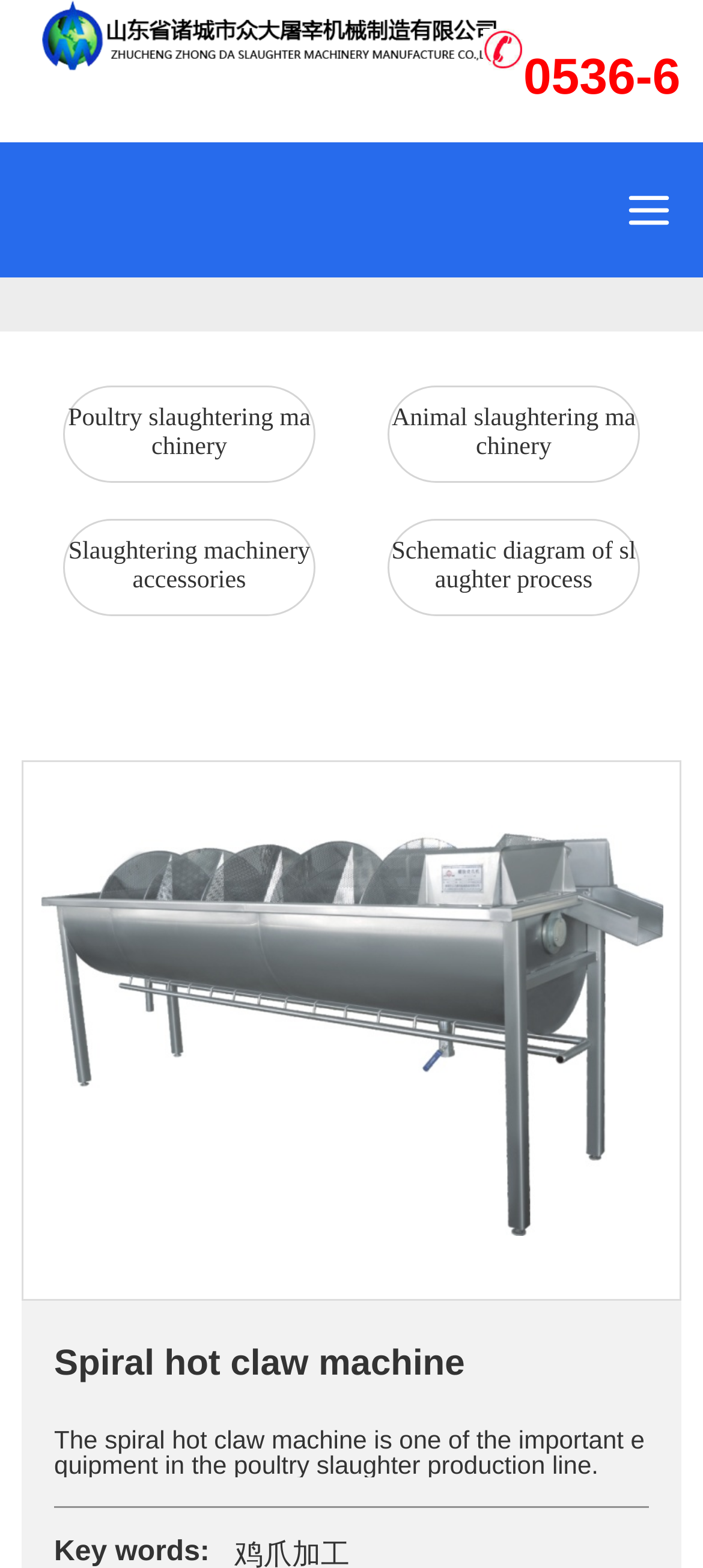Locate the bounding box of the UI element described by: "Slaughtering machinery accessories" in the given webpage screenshot.

[0.097, 0.344, 0.441, 0.379]